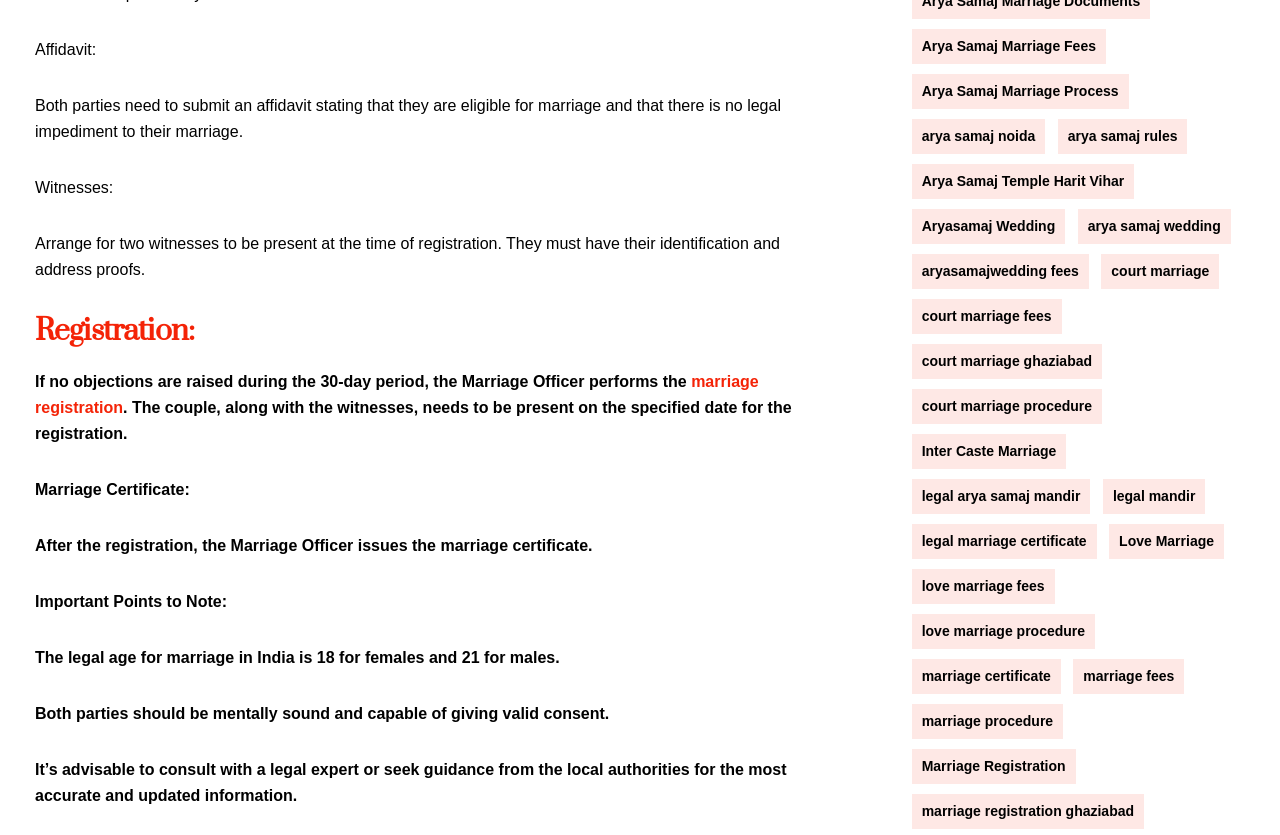Please look at the image and answer the question with a detailed explanation: How many witnesses are required for the marriage registration?

The webpage specifies that two witnesses are required to be present at the time of registration, and they must have their identification and address proofs.